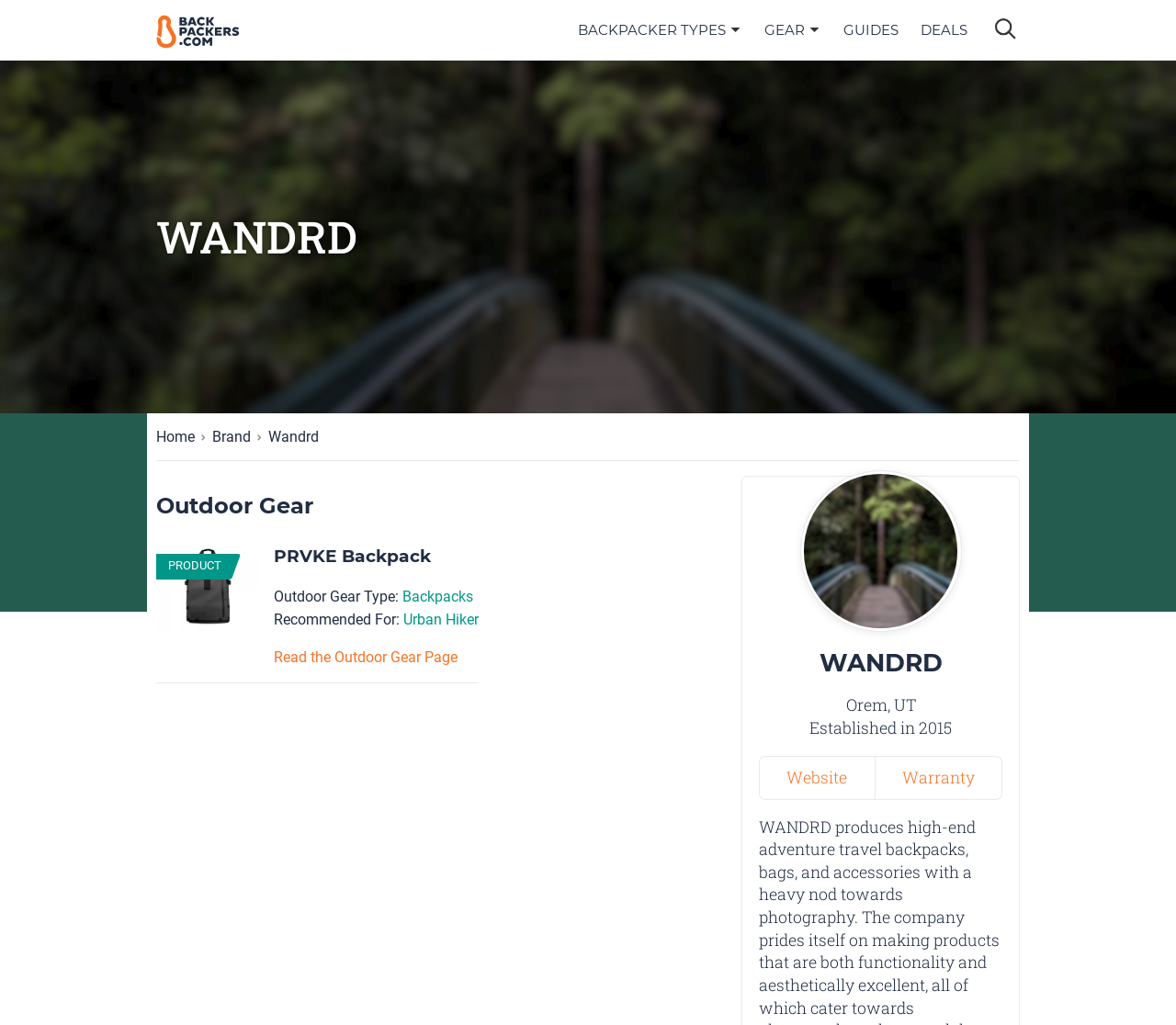Locate and provide the bounding box coordinates for the HTML element that matches this description: "Website".

[0.645, 0.738, 0.744, 0.78]